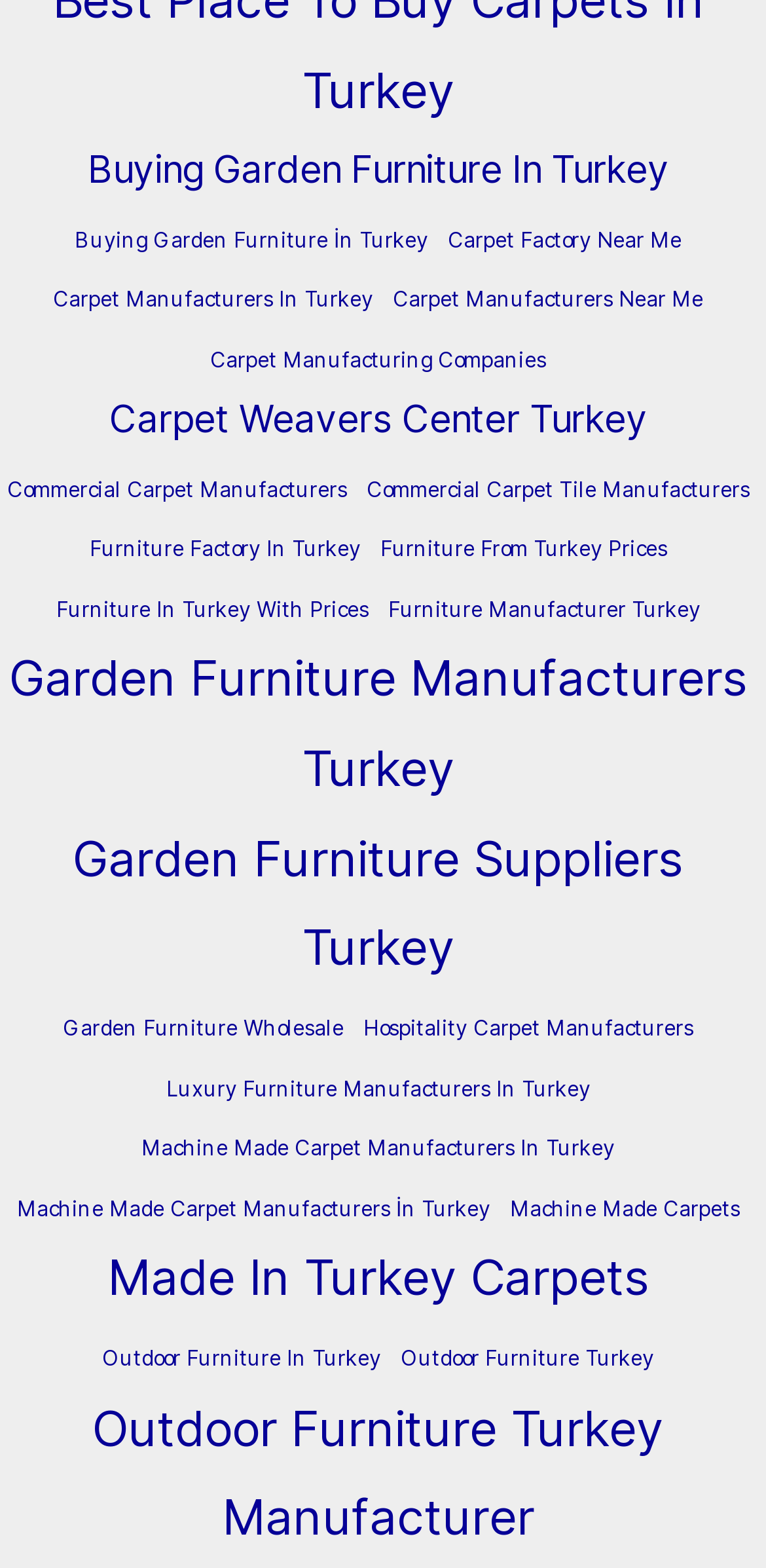Determine the bounding box coordinates for the element that should be clicked to follow this instruction: "Browse carpet weavers center in Turkey". The coordinates should be given as four float numbers between 0 and 1, in the format [left, top, right, bottom].

[0.142, 0.246, 0.845, 0.29]